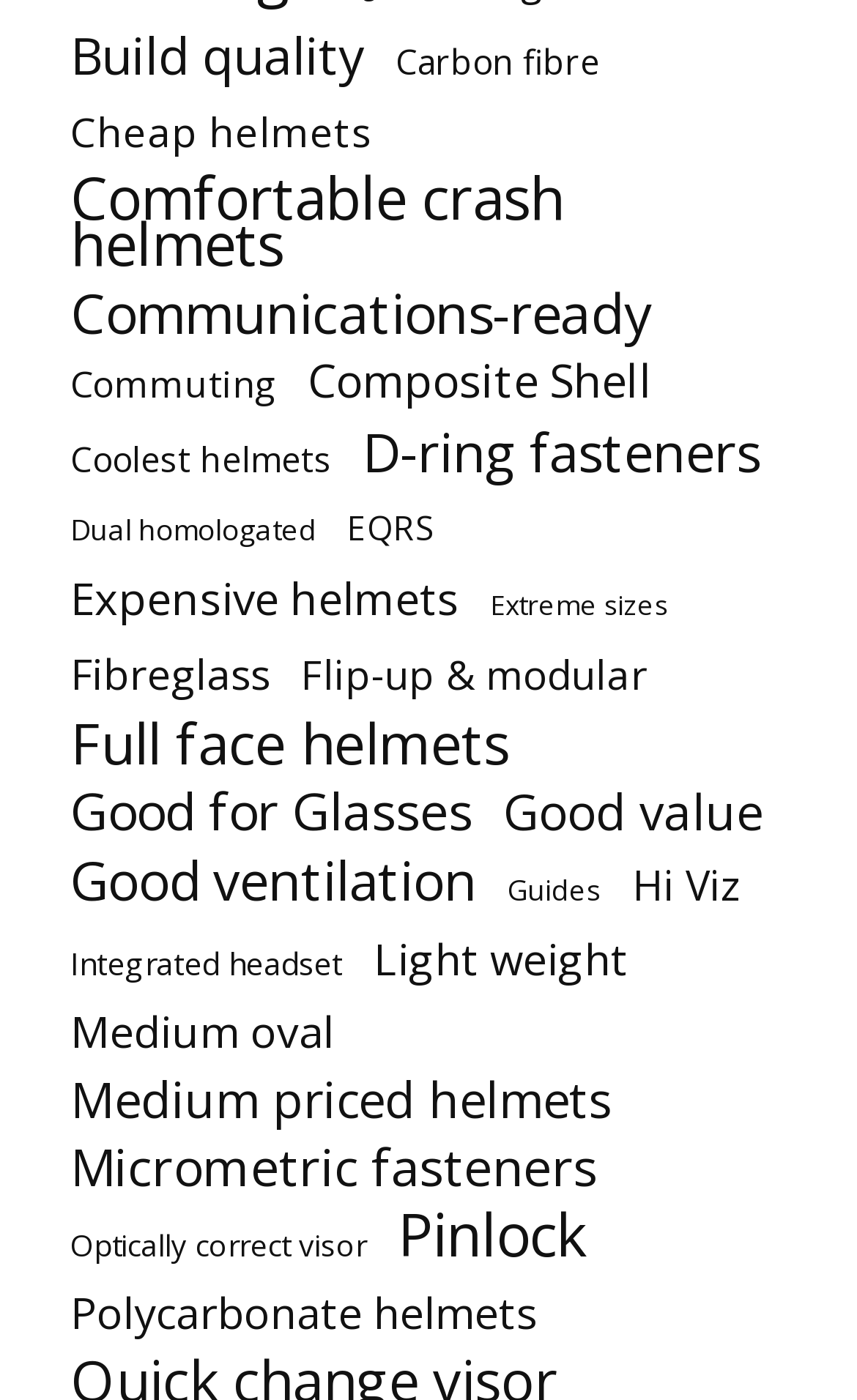Show the bounding box coordinates of the region that should be clicked to follow the instruction: "Explore comfortable crash helmets."

[0.082, 0.125, 0.892, 0.191]